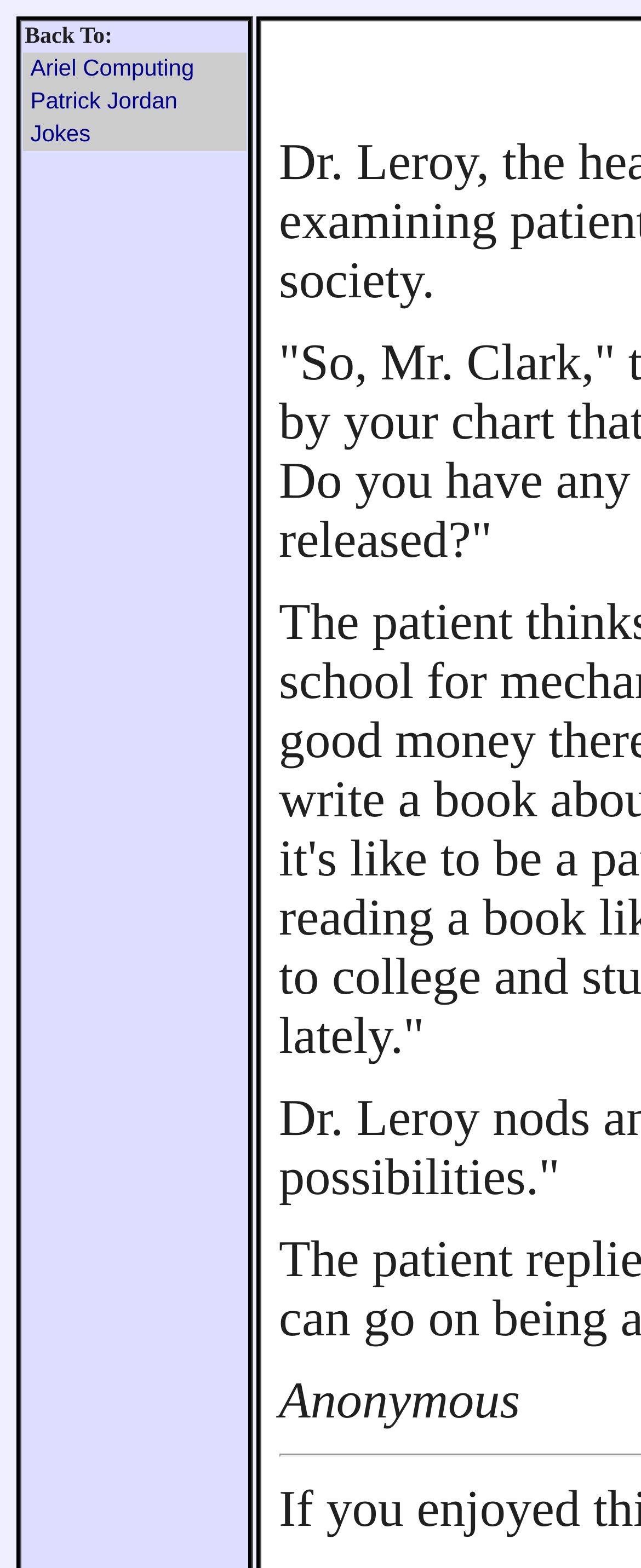From the element description Patrick Jordan, predict the bounding box coordinates of the UI element. The coordinates must be specified in the format (top-left x, top-left y, bottom-right x, bottom-right y) and should be within the 0 to 1 range.

[0.047, 0.056, 0.277, 0.072]